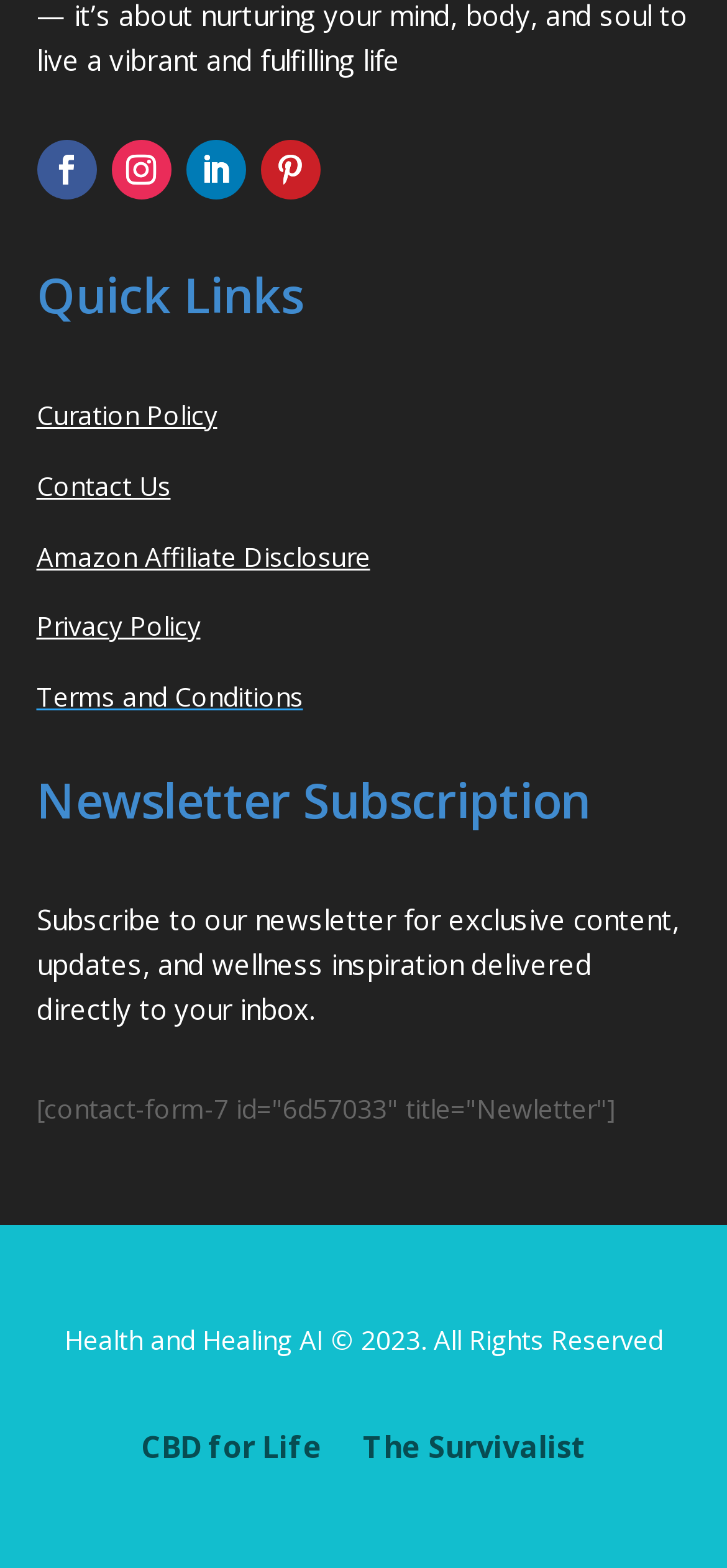What is the purpose of the newsletter subscription section?
Give a comprehensive and detailed explanation for the question.

I read the text in the newsletter subscription section, which says 'Subscribe to our newsletter for exclusive content, updates, and wellness inspiration delivered directly to your inbox.' This suggests that the purpose of this section is to allow users to receive exclusive content and updates via a newsletter.